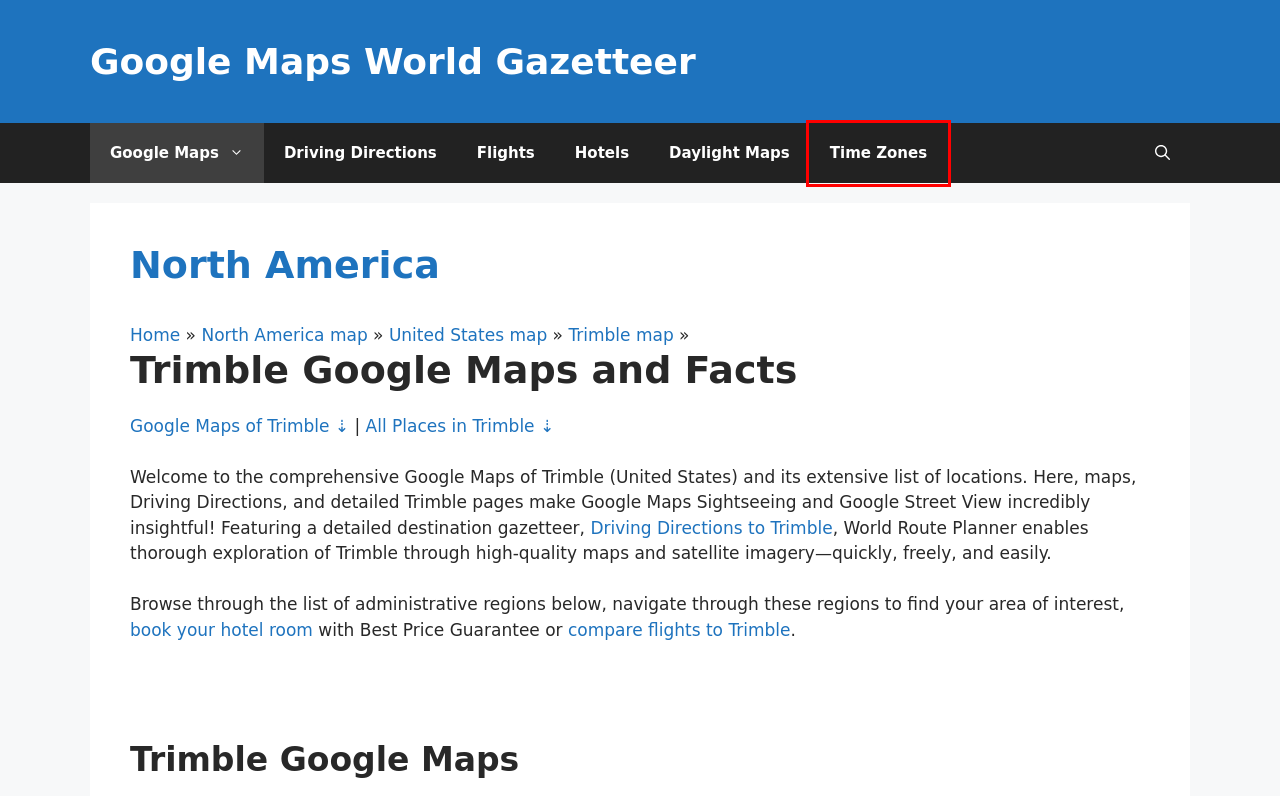You have a screenshot showing a webpage with a red bounding box around a UI element. Choose the webpage description that best matches the new page after clicking the highlighted element. Here are the options:
A. Driving Directions | Google Maps World Gazetteer
B. Our Partner Sites | Google Maps World Gazetteer
C. Central America | Google Maps World Gazetteer
D. Accommodation | Google Maps World Gazetteer
E. Flight Search | Google Maps World Gazetteer
F. Daylight Map of the World | Google Maps World Gazetteer
G. Time Zones of the World | Google Maps World Gazetteer
H. Google Maps – Find a Place or an Address | Google Maps World Gazetteer

G